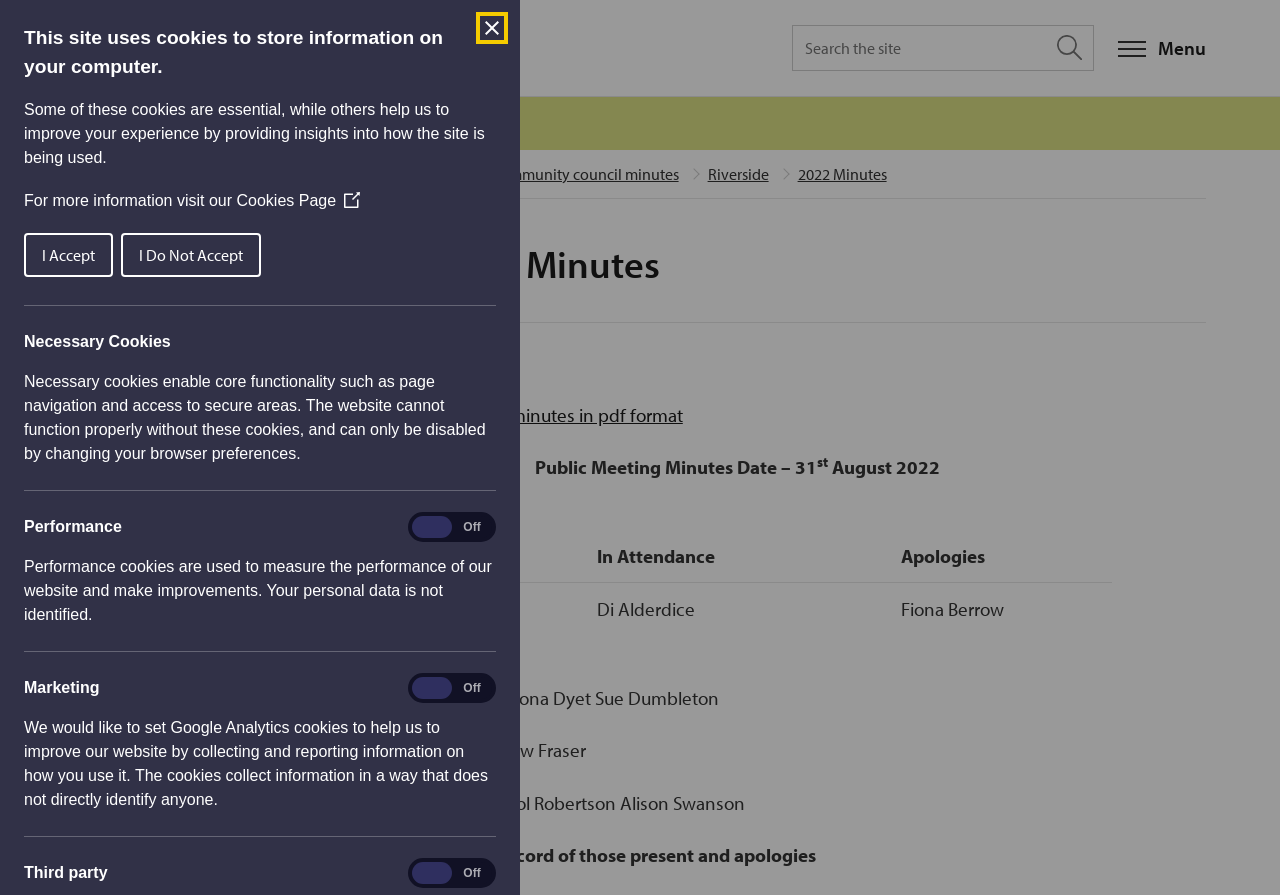Provide a brief response to the question using a single word or phrase: 
What is the date of the public meeting?

31 August 2022